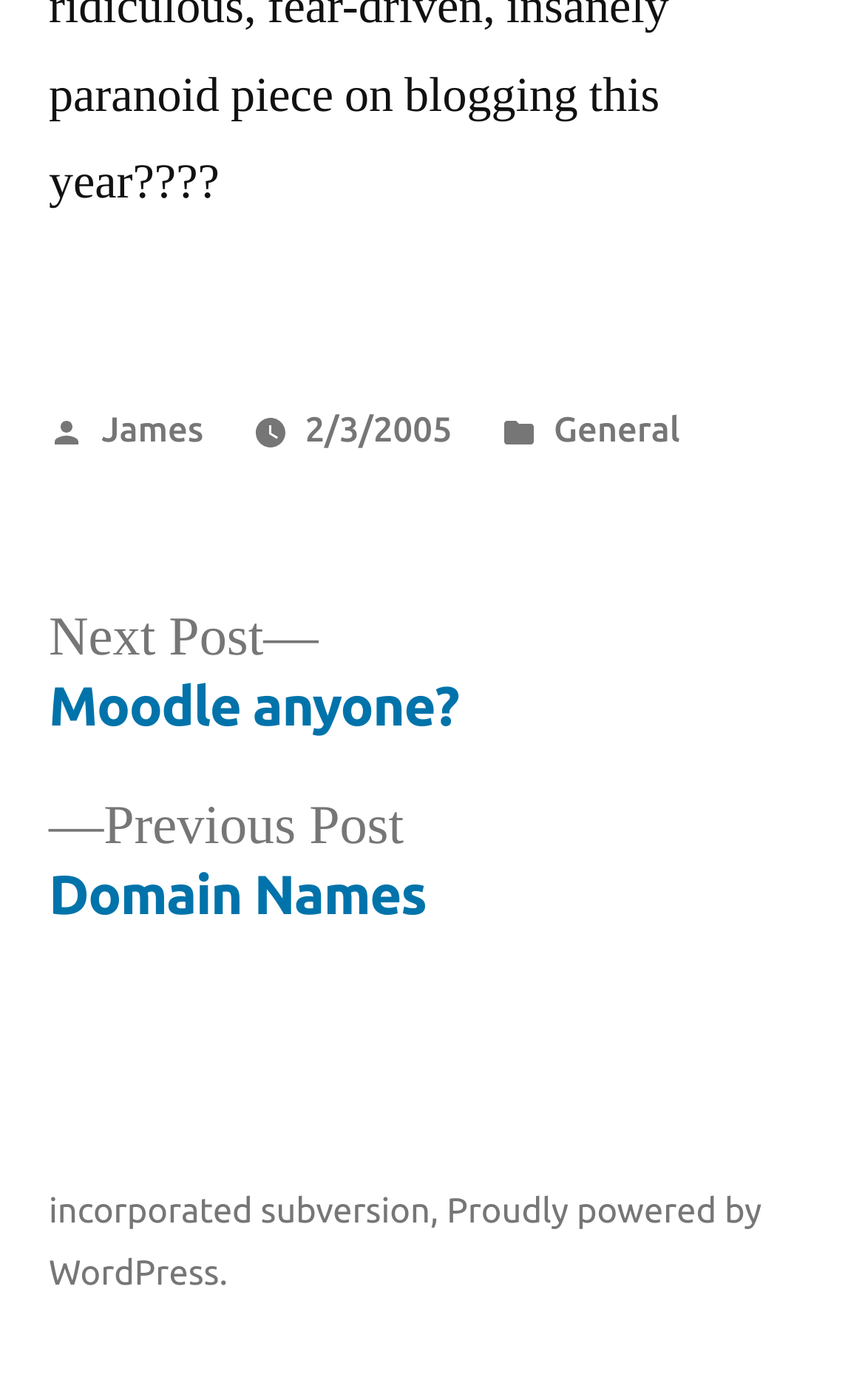Provide the bounding box coordinates of the UI element that matches the description: "James".

[0.117, 0.291, 0.235, 0.32]